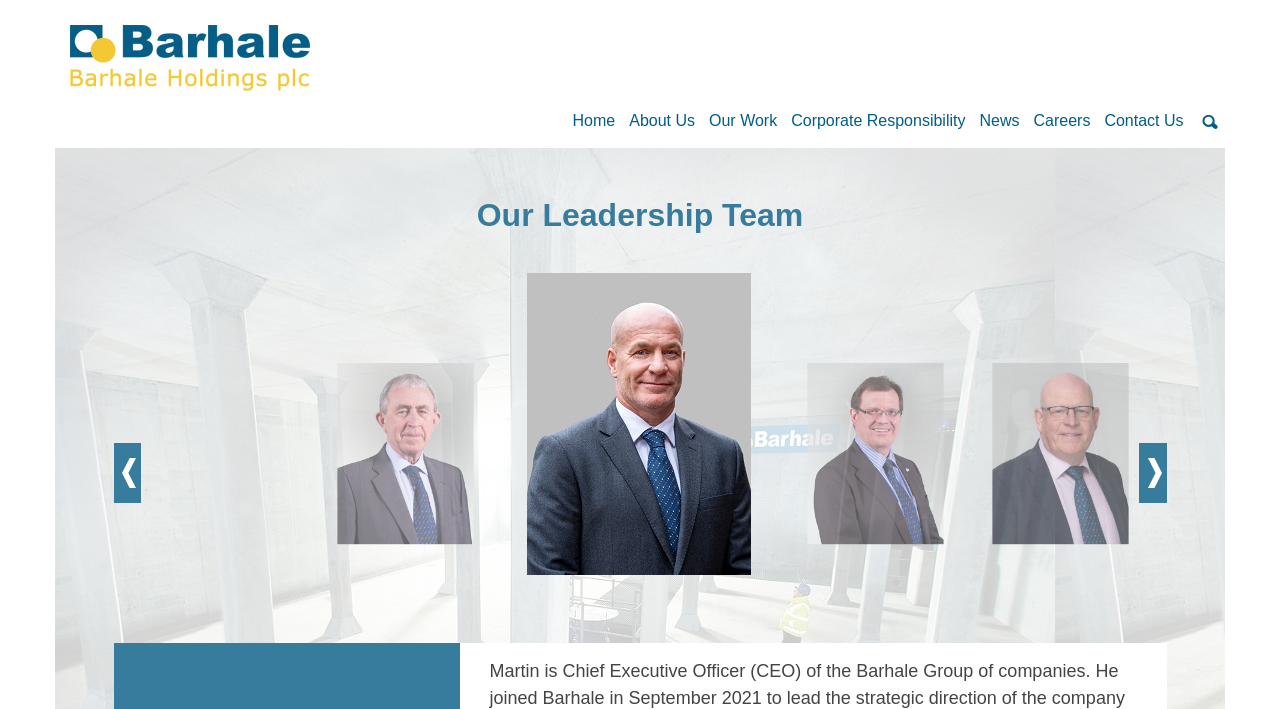Please specify the bounding box coordinates in the format (top-left x, top-left y, bottom-right x, bottom-right y), with all values as floating point numbers between 0 and 1. Identify the bounding box of the UI element described by: Contact Us

[0.863, 0.142, 0.925, 0.209]